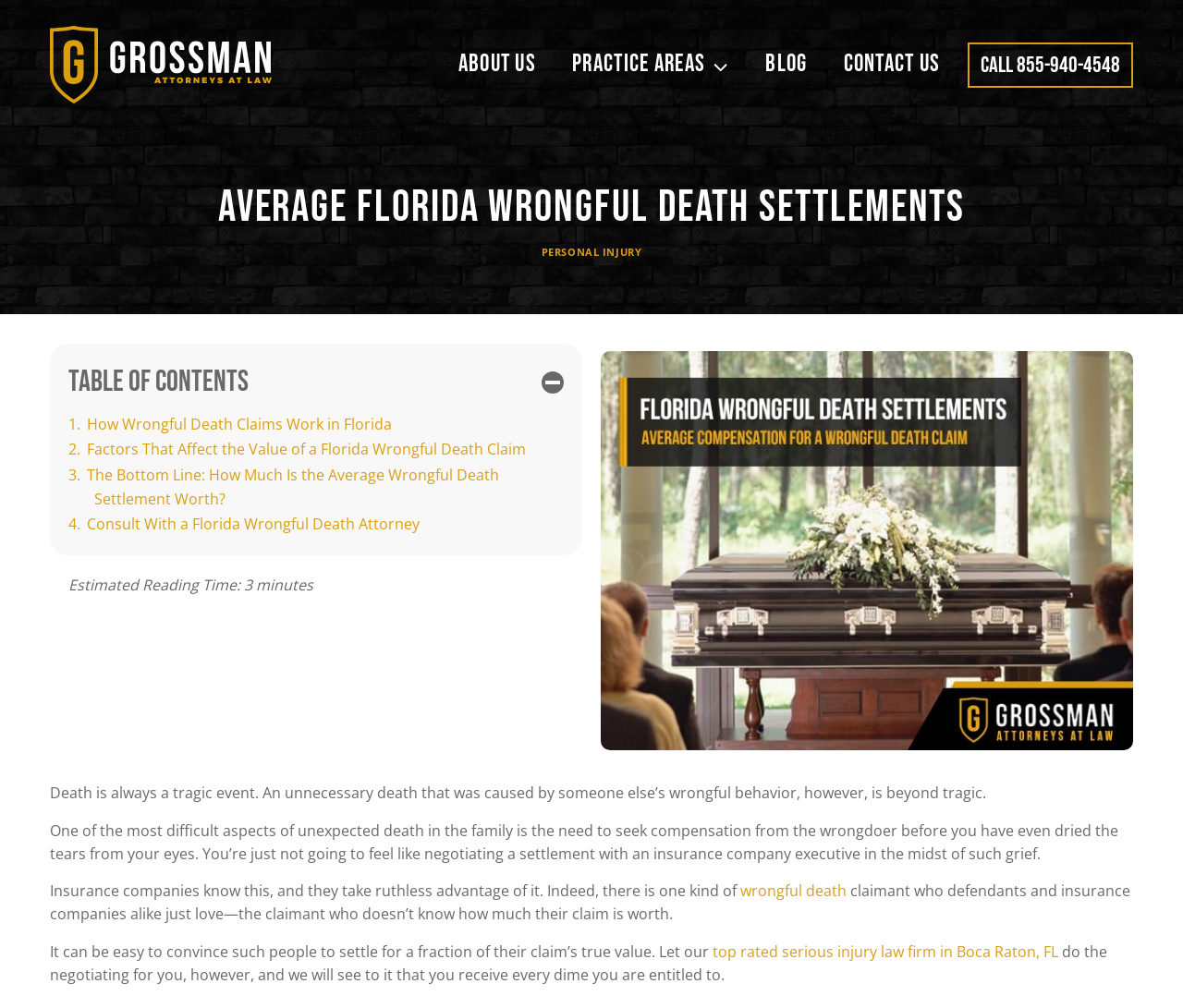Given the description: "info@grfn.global", determine the bounding box coordinates of the UI element. The coordinates should be formatted as four float numbers between 0 and 1, [left, top, right, bottom].

None